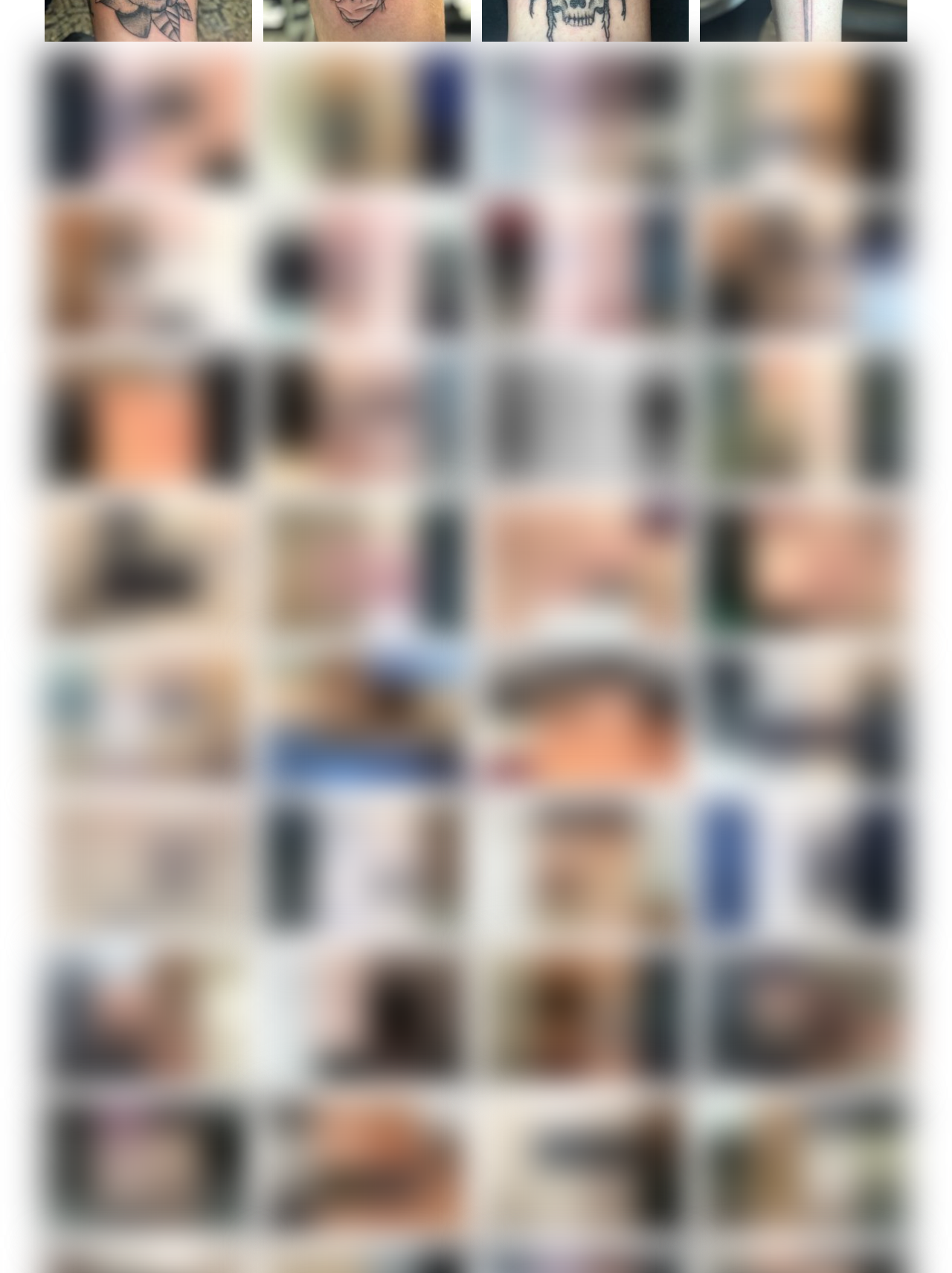Locate the bounding box coordinates of the element's region that should be clicked to carry out the following instruction: "view the image IMG_3808". The coordinates need to be four float numbers between 0 and 1, i.e., [left, top, right, bottom].

[0.506, 0.042, 0.724, 0.15]